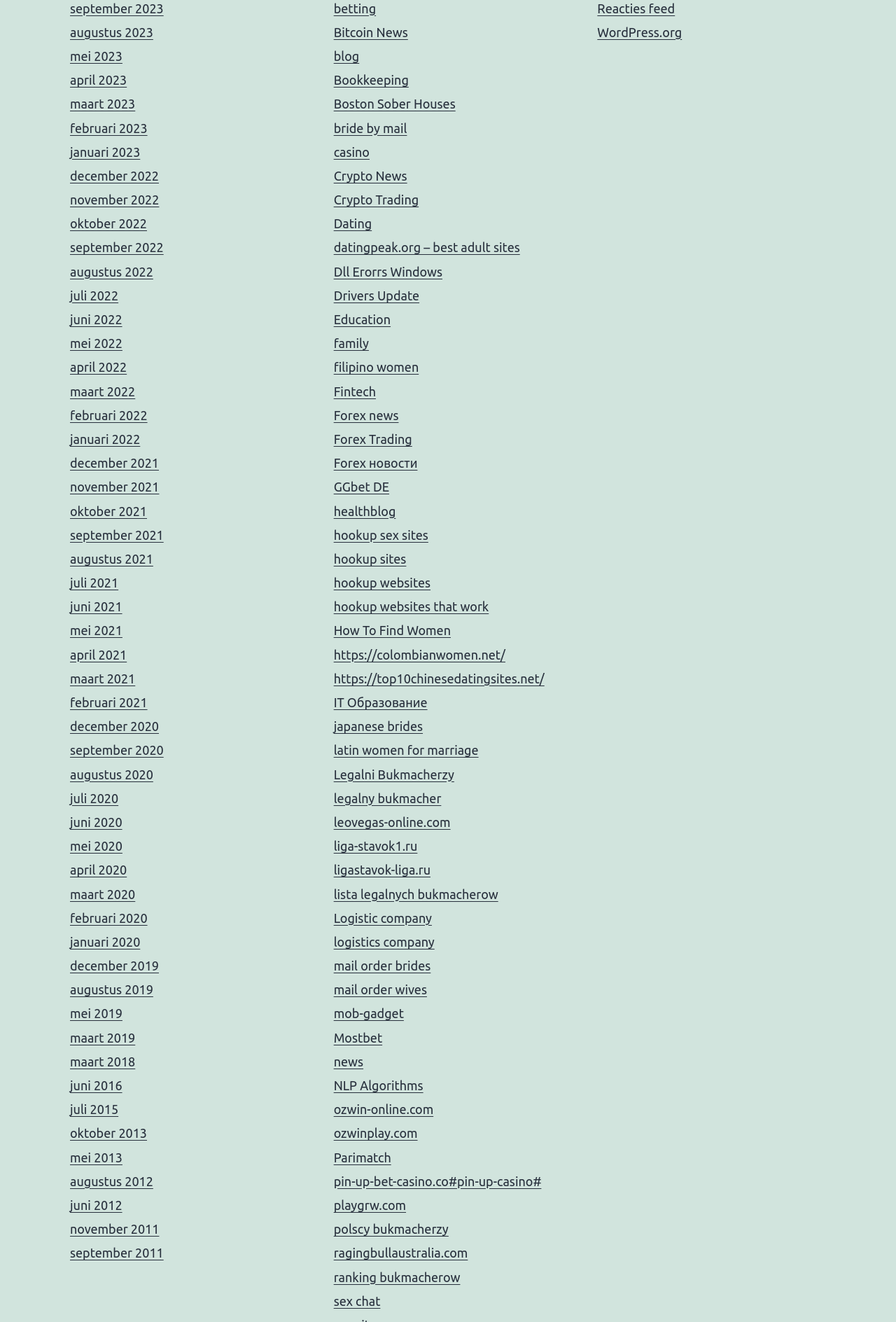Using the provided description news, find the bounding box coordinates for the UI element. Provide the coordinates in (top-left x, top-left y, bottom-right x, bottom-right y) format, ensuring all values are between 0 and 1.

[0.372, 0.798, 0.406, 0.808]